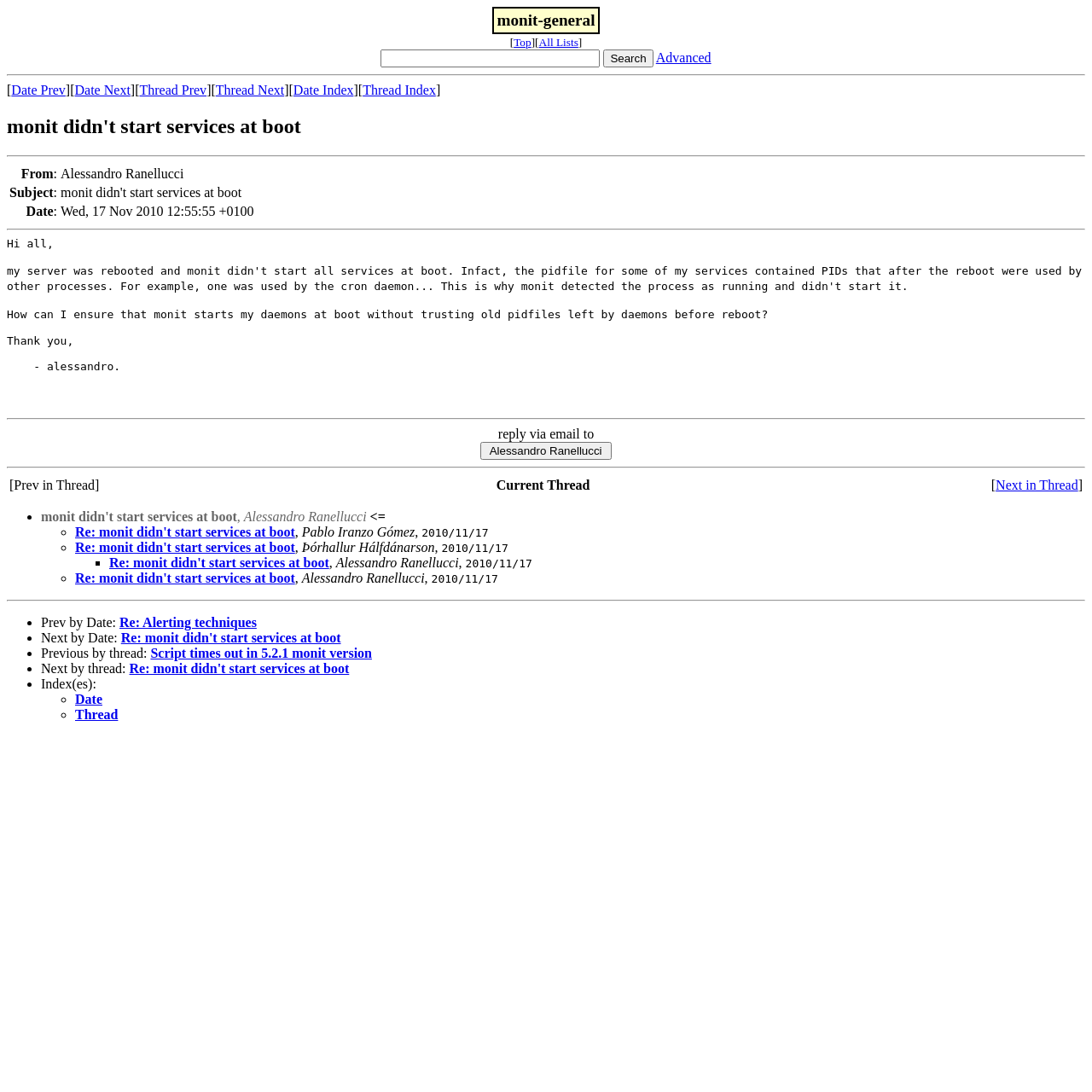Determine the bounding box coordinates of the region I should click to achieve the following instruction: "Join in on Facebook". Ensure the bounding box coordinates are four float numbers between 0 and 1, i.e., [left, top, right, bottom].

None